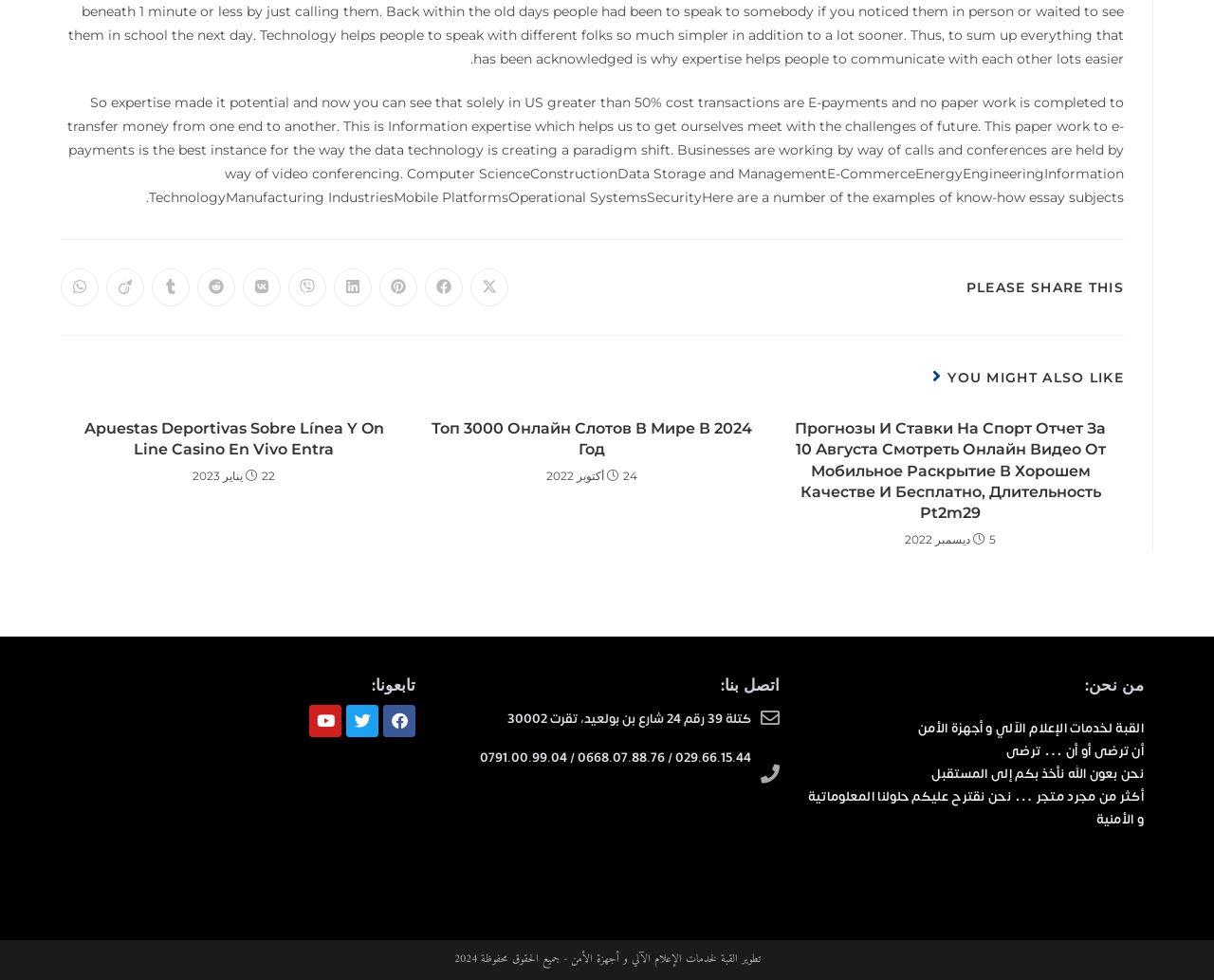Predict the bounding box coordinates of the area that should be clicked to accomplish the following instruction: "Share on Facebook". The bounding box coordinates should consist of four float numbers between 0 and 1, i.e., [left, top, right, bottom].

[0.35, 0.274, 0.381, 0.312]